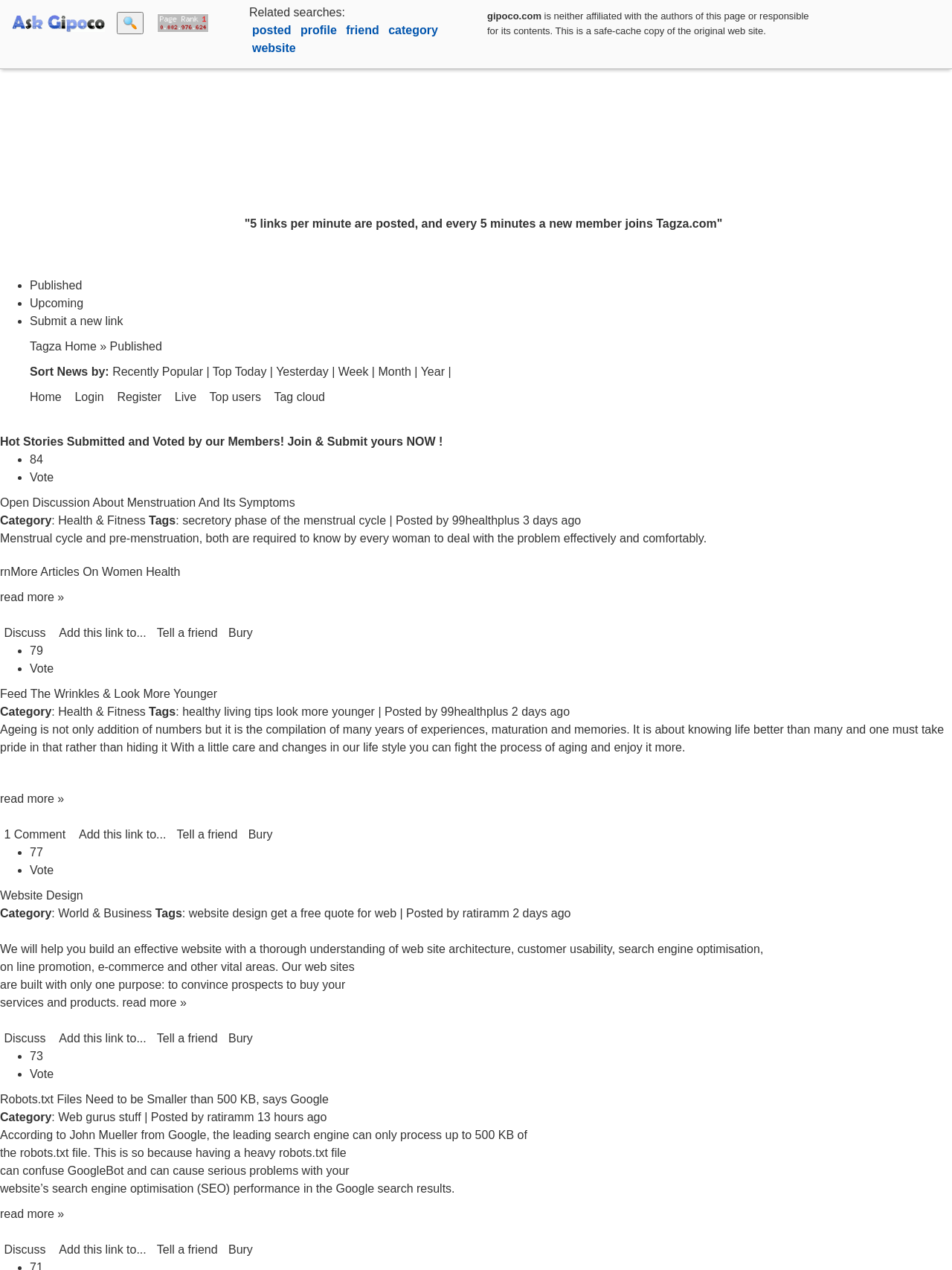Can you find the bounding box coordinates of the area I should click to execute the following instruction: "Discuss the article"?

[0.001, 0.493, 0.058, 0.503]